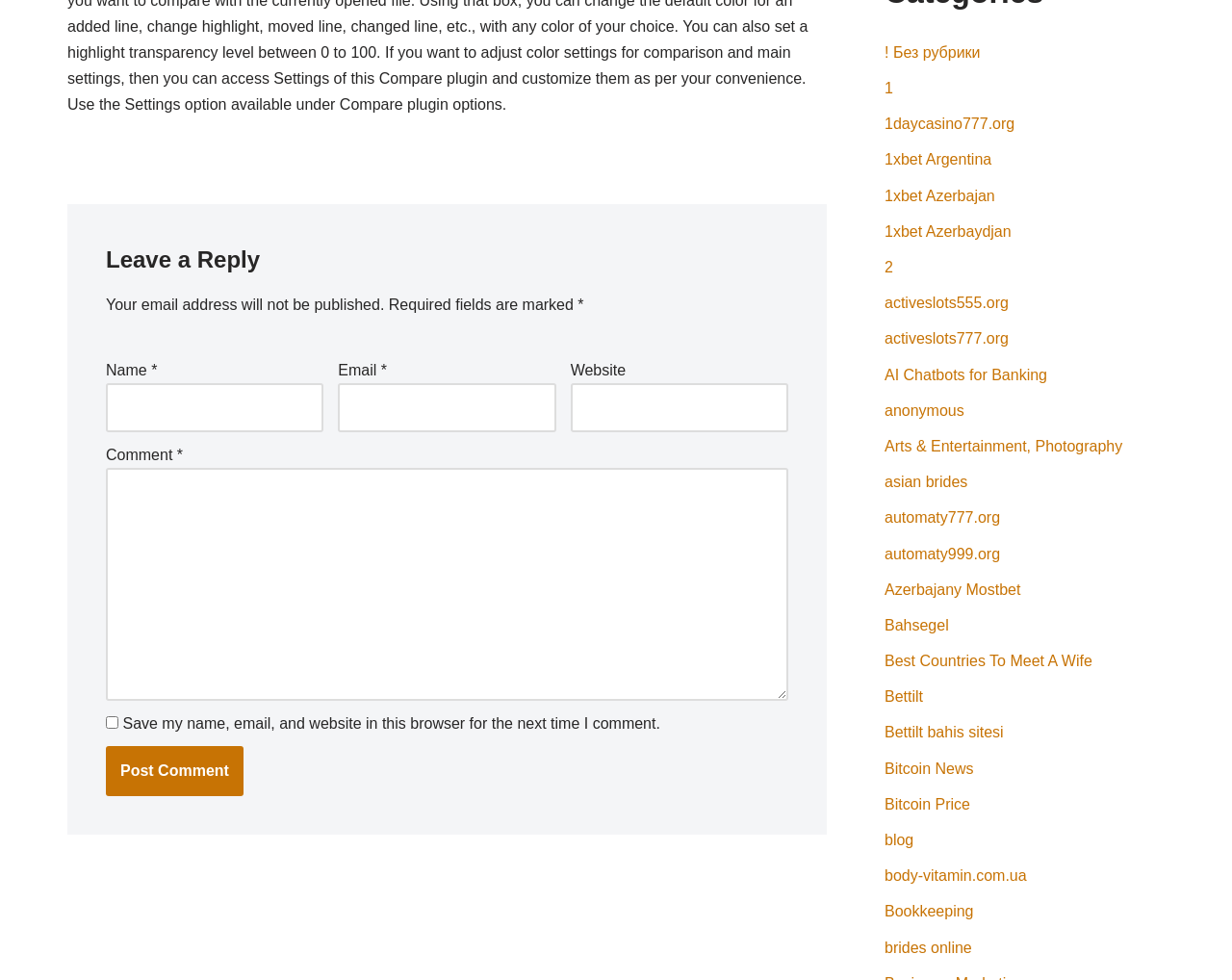Can you determine the bounding box coordinates of the area that needs to be clicked to fulfill the following instruction: "Enter your name"?

[0.086, 0.391, 0.263, 0.441]